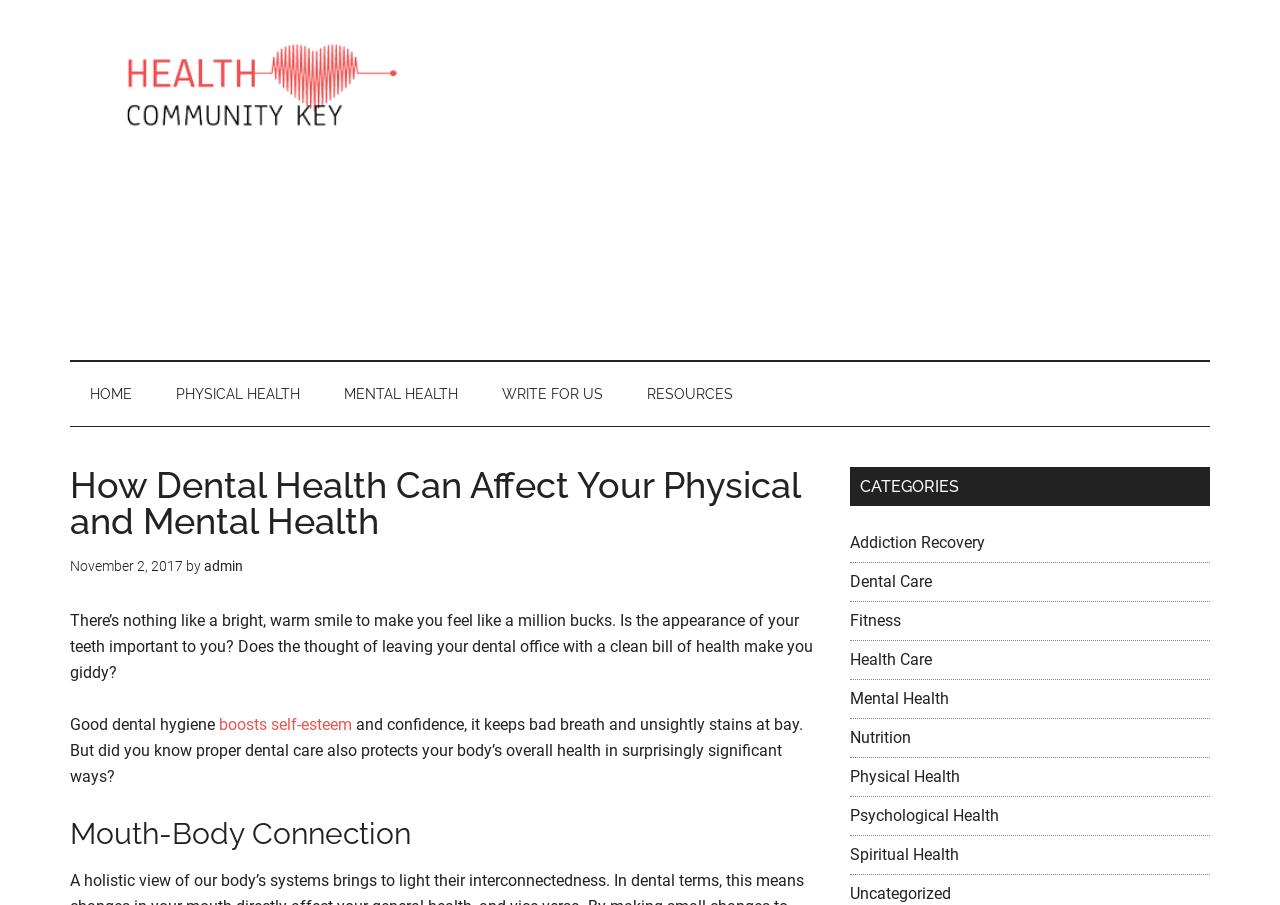Create a full and detailed caption for the entire webpage.

This webpage is about the importance of dental health and its impact on physical and mental well-being. At the top, there are three "Skip to" links, followed by a link to "Health Community Key". On the top-right corner, there is an advertisement iframe.

Below the top section, there is a secondary navigation menu with five links: "HOME", "PHYSICAL HEALTH", "MENTAL HEALTH", "WRITE FOR US", and "RESOURCES". 

The main content area is divided into two sections. On the left, there is a header section with a title "How Dental Health Can Affect Your Physical and Mental Health" and a timestamp "November 2, 2017" by "admin". Below the title, there is a paragraph of text discussing the importance of dental hygiene and its impact on self-esteem and overall health.

On the right side, there is a primary sidebar with a heading "CATEGORIES" and nine links to various health-related categories, including "Addiction Recovery", "Dental Care", "Fitness", and others.

Further down the main content area, there is a heading "Mouth-Body Connection", which likely introduces a section discussing the connection between dental health and overall physical and mental well-being.